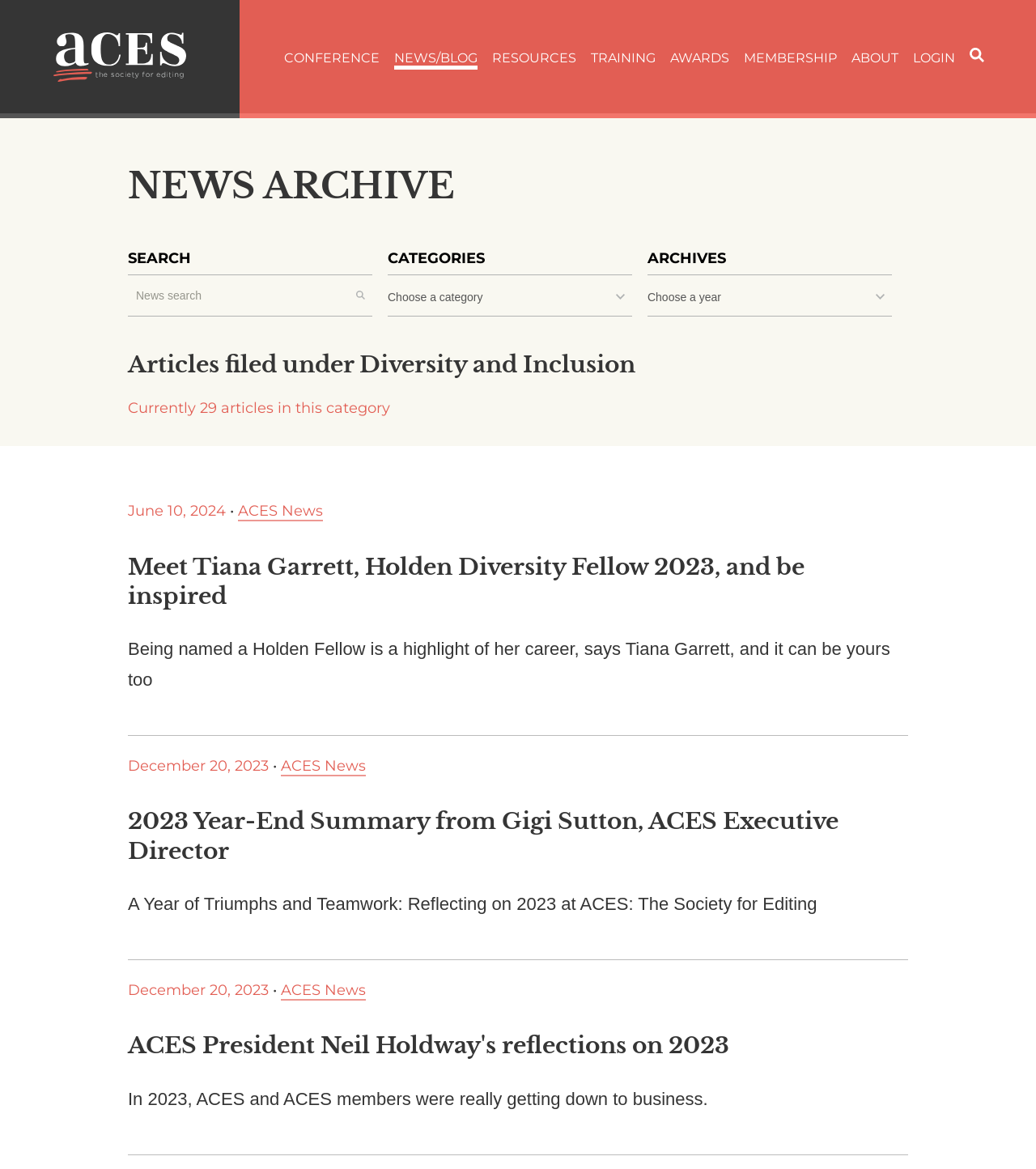Using the information in the image, could you please answer the following question in detail:
How many categories are there in the news archive?

There is only one category, 'Diversity and Inclusion', listed in the news archive section of the webpage.